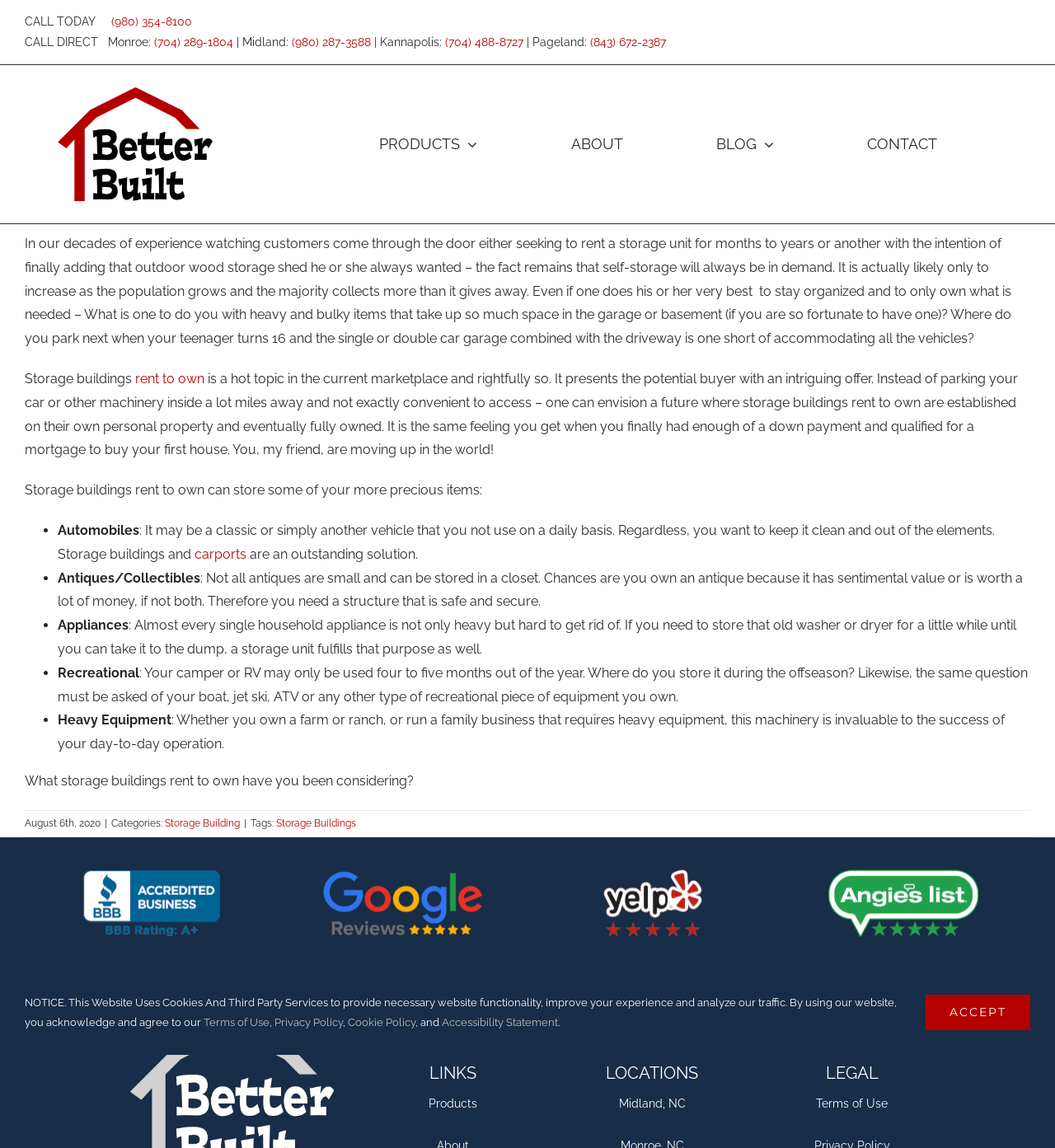What is the rating of Better Built according to BBB?
Please give a detailed answer to the question using the information shown in the image.

The webpage displays a logo of BBB with a rating of A+, indicating that Better Built has a high rating according to the Better Business Bureau.